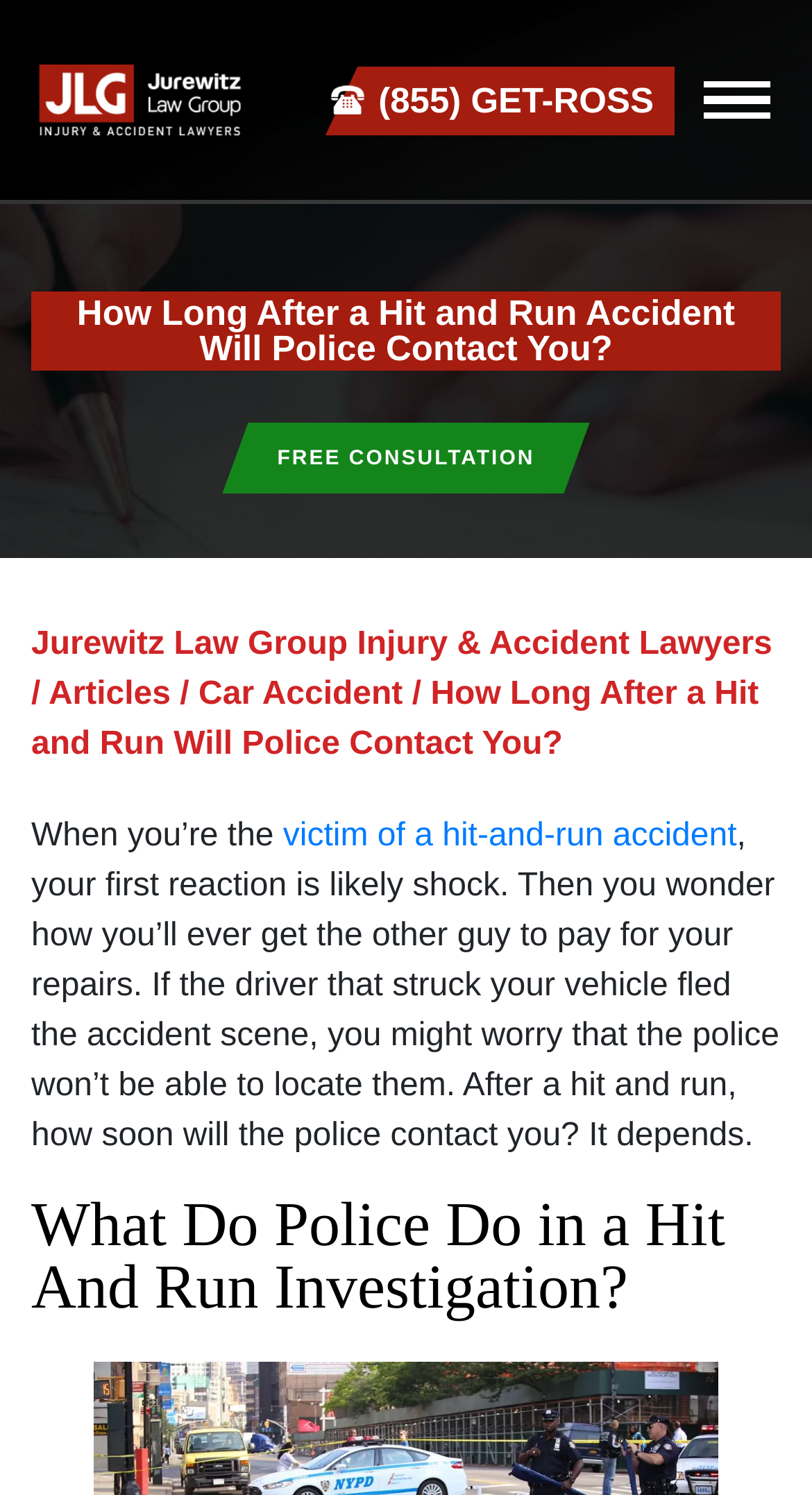Use one word or a short phrase to answer the question provided: 
What is the phone number to contact Jurewitz Law Group?

(855) GET-ROSS